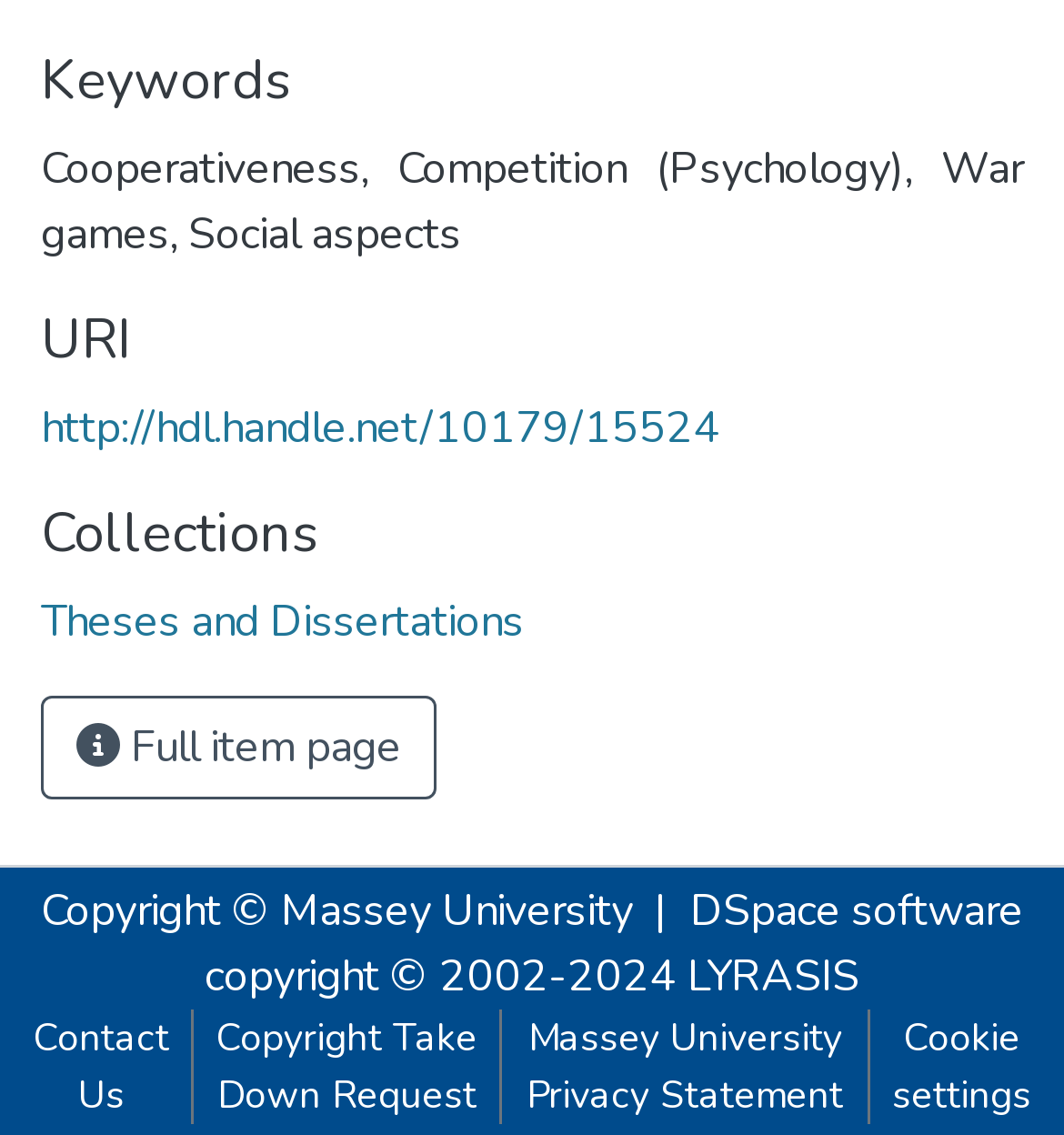How many links are there in the 'Collections' section?
Please give a detailed answer to the question using the information shown in the image.

The 'Collections' section is indicated by the heading element with the text 'Collections' and bounding box coordinates [0.038, 0.443, 0.962, 0.501]. Within this section, there is only one link, which is 'Theses and Dissertations' with bounding box coordinates [0.038, 0.523, 0.492, 0.575].